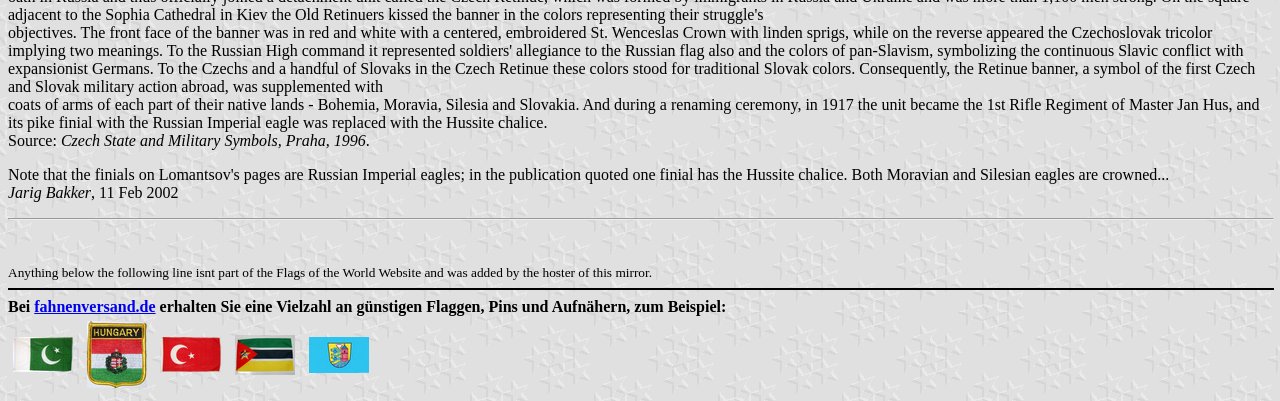What type of products are being advertised?
Based on the image, answer the question in a detailed manner.

The answer can be inferred from the links and images on the webpage, which show different types of flags and accessories, such as Fahne Pakistan, Aufnäher Flagge Ungarn, and Tisch-Flagge Mosambik.